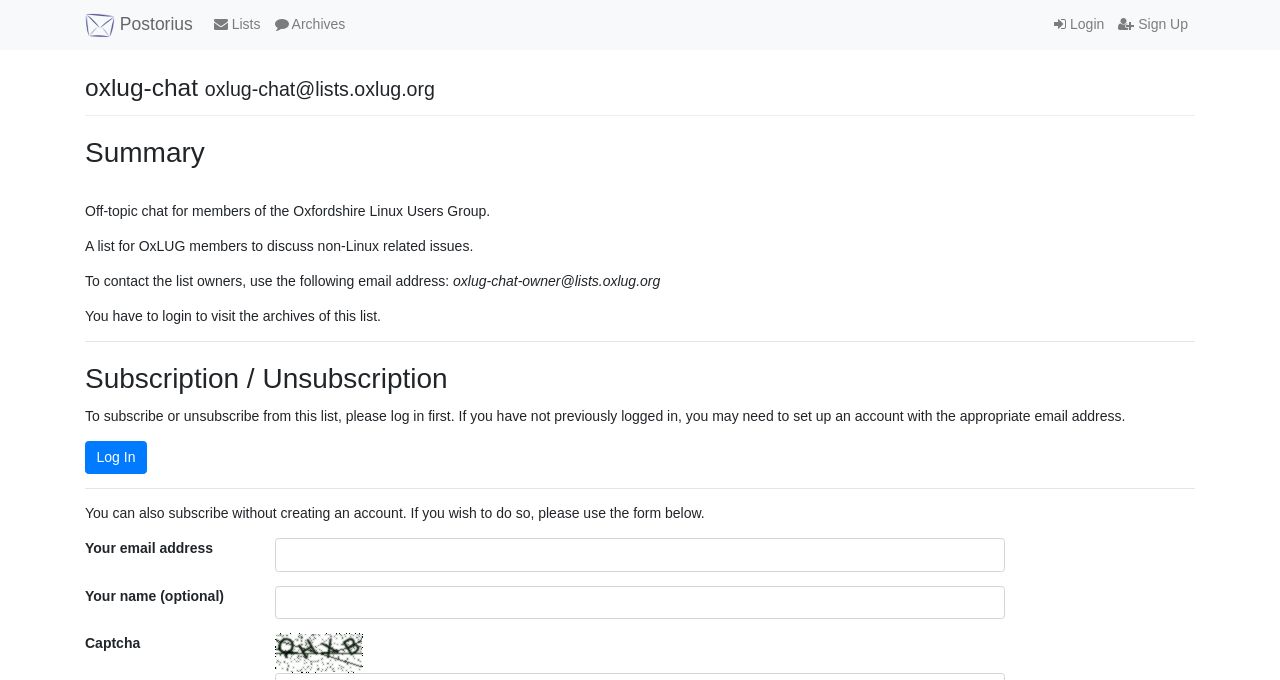Can you find the bounding box coordinates for the element to click on to achieve the instruction: "Click the Mailman logo"?

[0.066, 0.019, 0.09, 0.056]